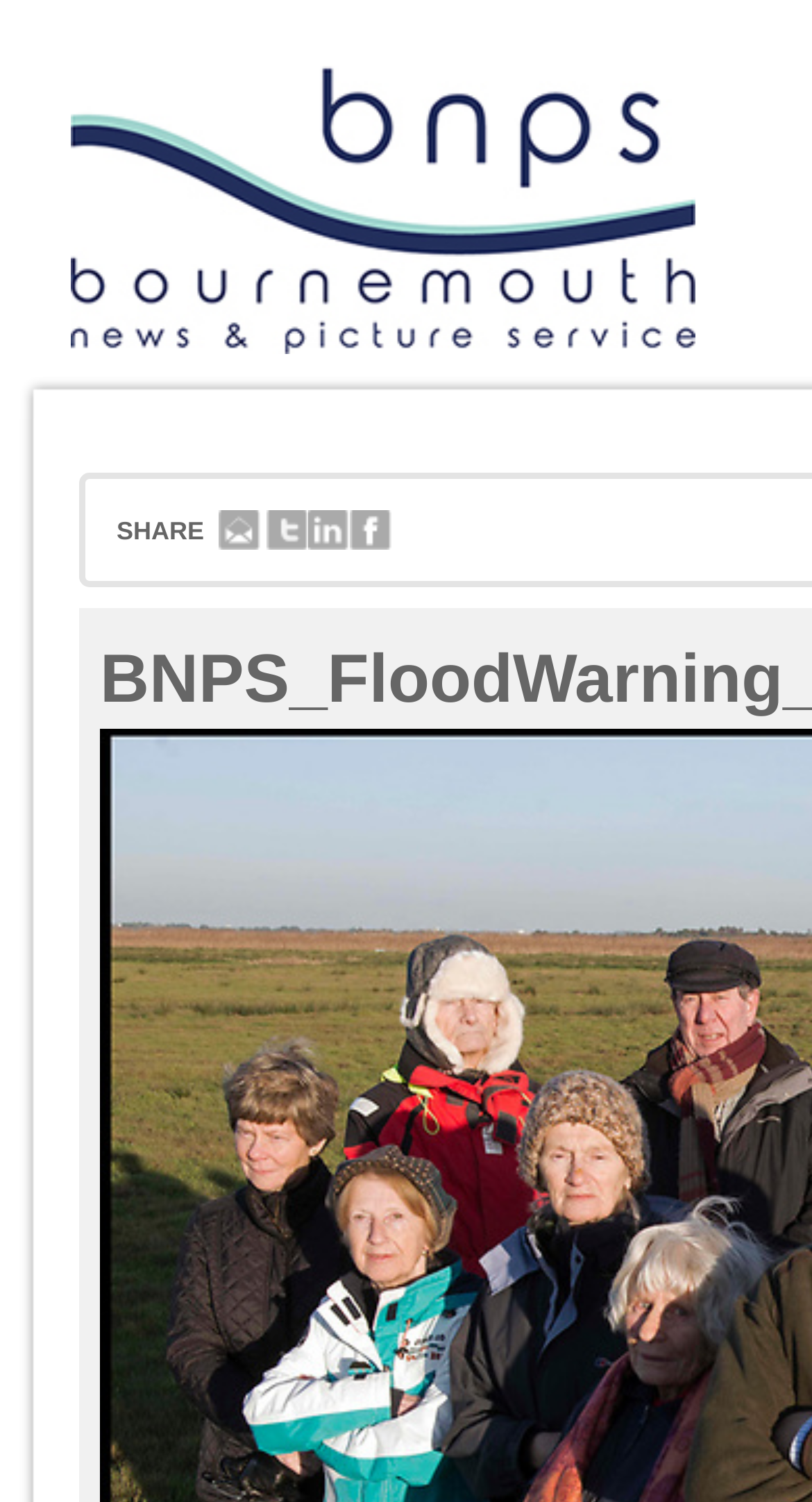Is there a 'SHARE' button on the webpage?
Please look at the screenshot and answer in one word or a short phrase.

Yes